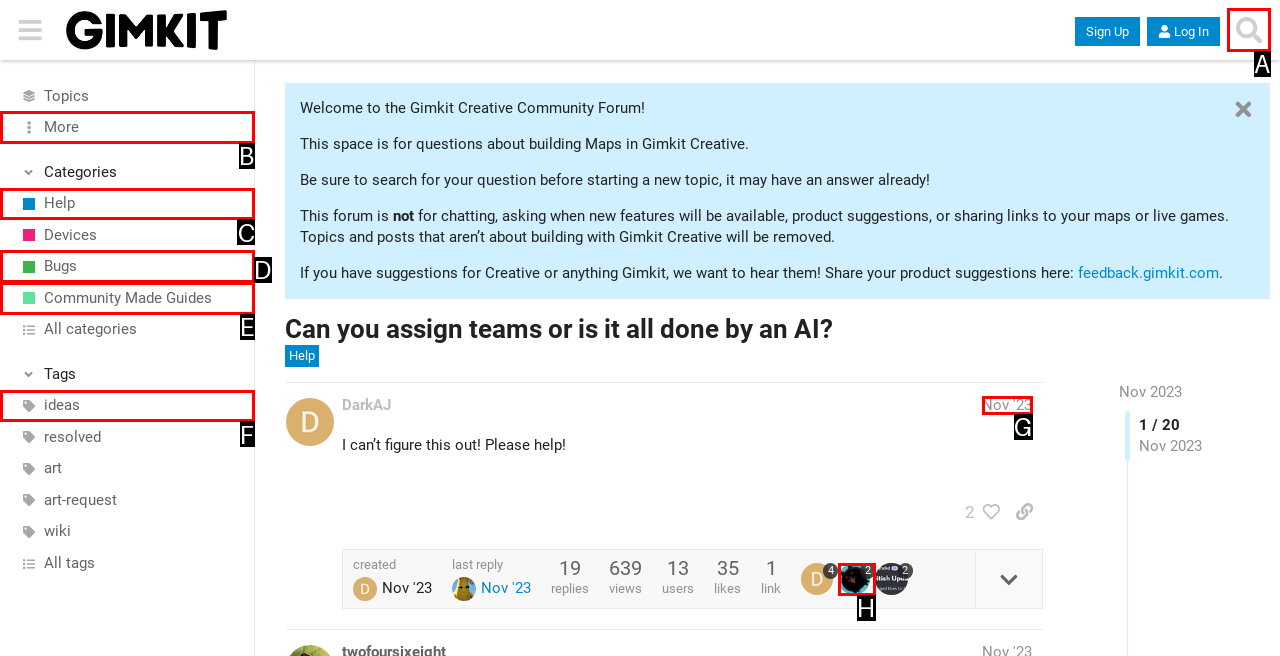Choose the HTML element that needs to be clicked for the given task: View the 'Help' section Respond by giving the letter of the chosen option.

C